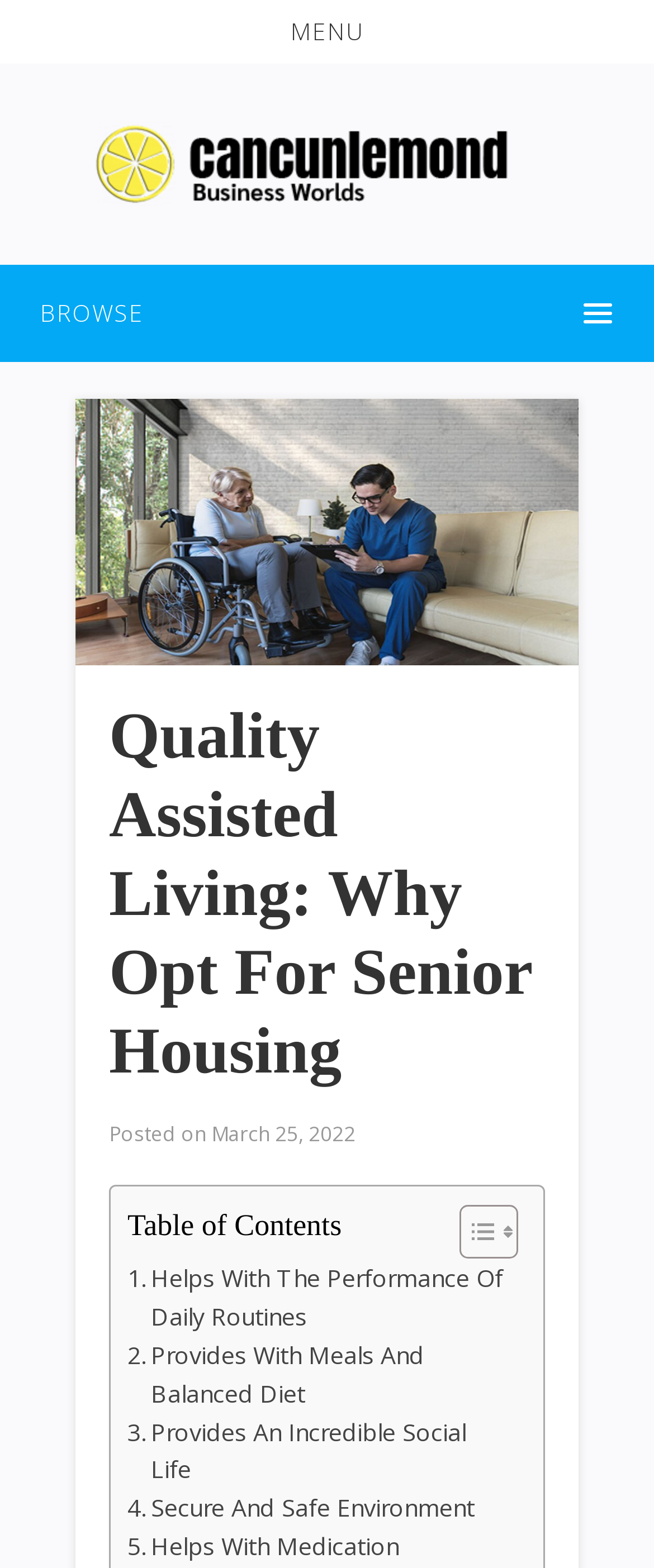What is the principal heading displayed on the webpage?

Quality Assisted Living: Why Opt For Senior Housing